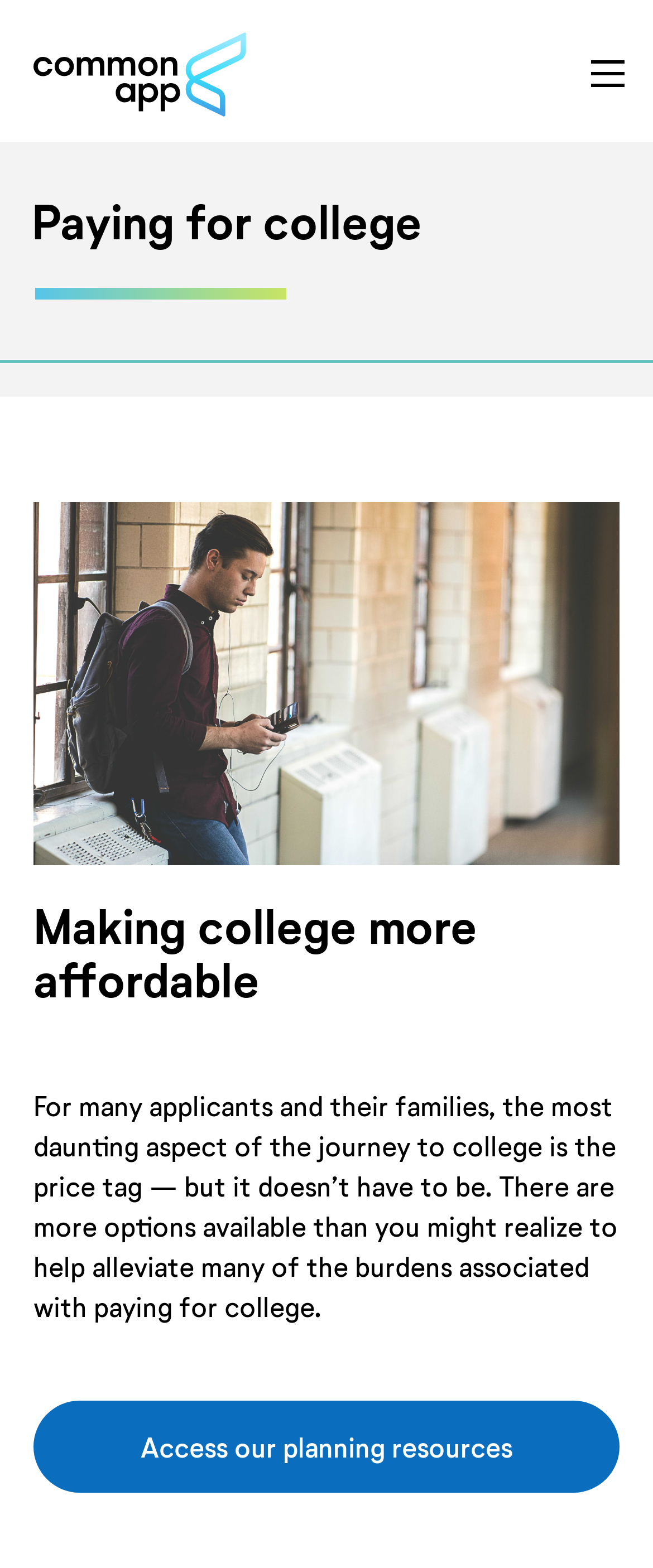Provide a one-word or short-phrase response to the question:
What is the purpose of the 'Access our planning resources' link?

To get planning resources